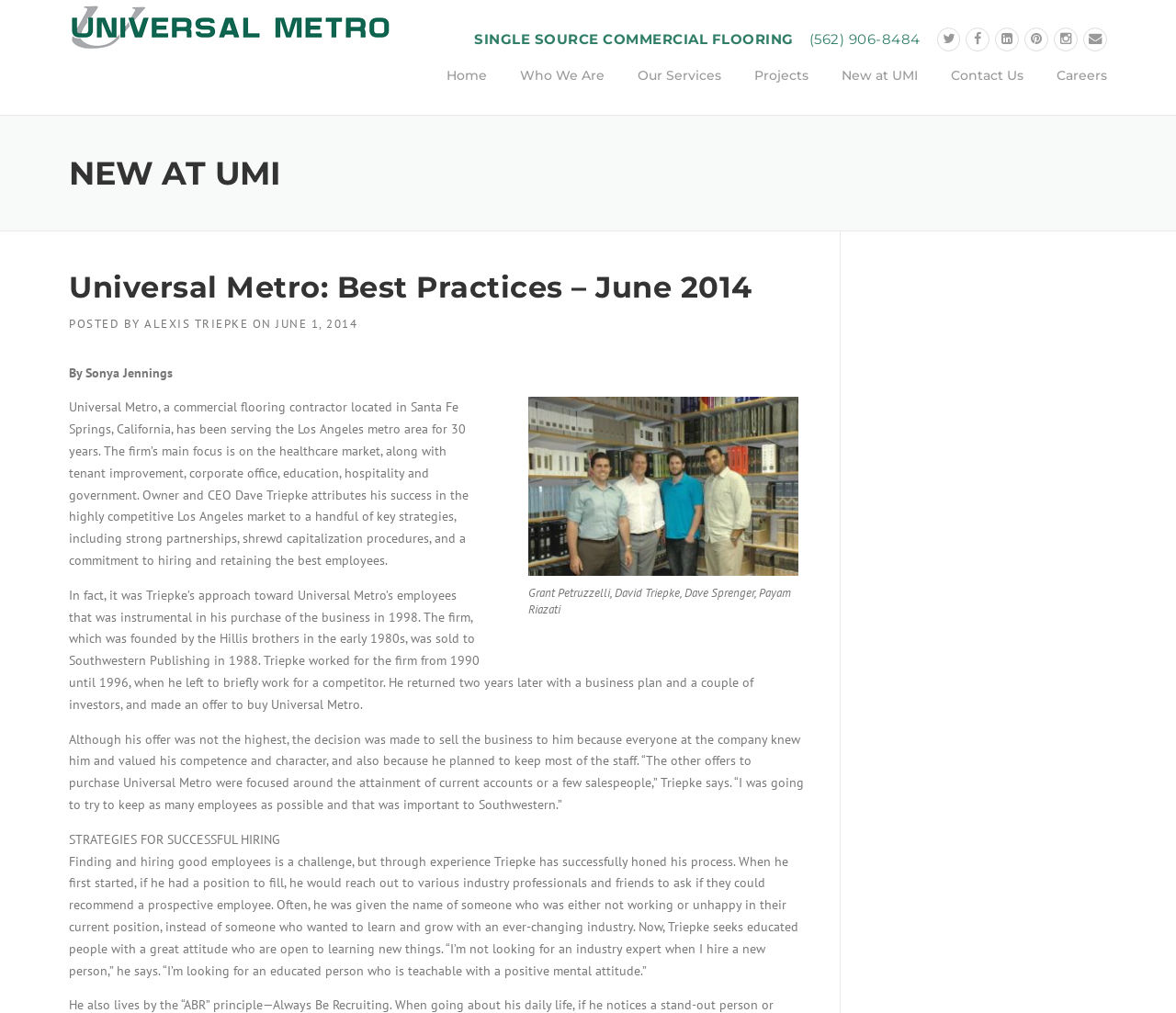What is the main focus of Universal Metro?
From the details in the image, provide a complete and detailed answer to the question.

I found the main focus of Universal Metro by reading the static text element that describes the company's services, which mentions that the firm's main focus is on the healthcare market, along with other areas.